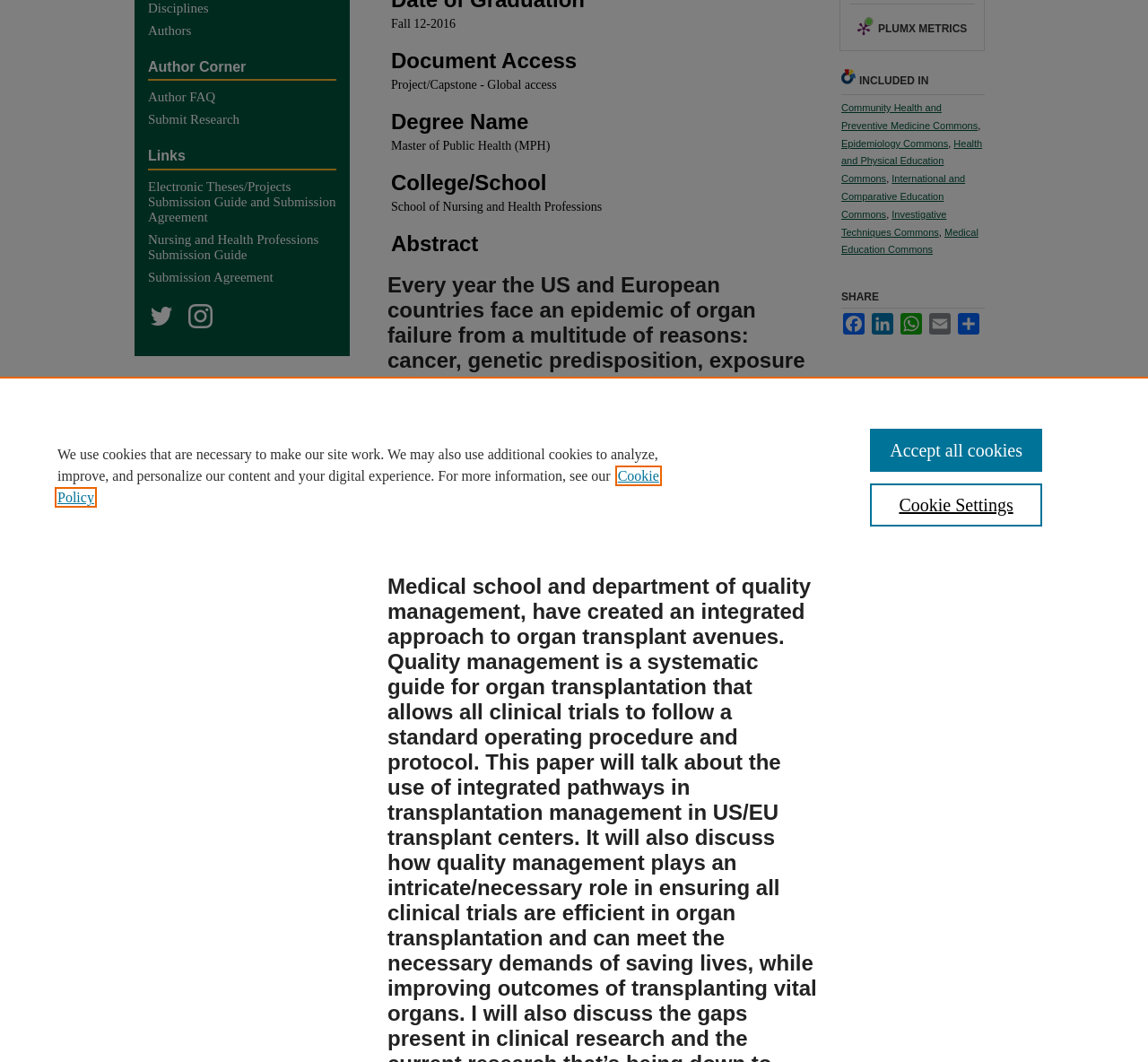Extract the bounding box coordinates for the described element: "Medical Education Commons". The coordinates should be represented as four float numbers between 0 and 1: [left, top, right, bottom].

[0.733, 0.174, 0.852, 0.201]